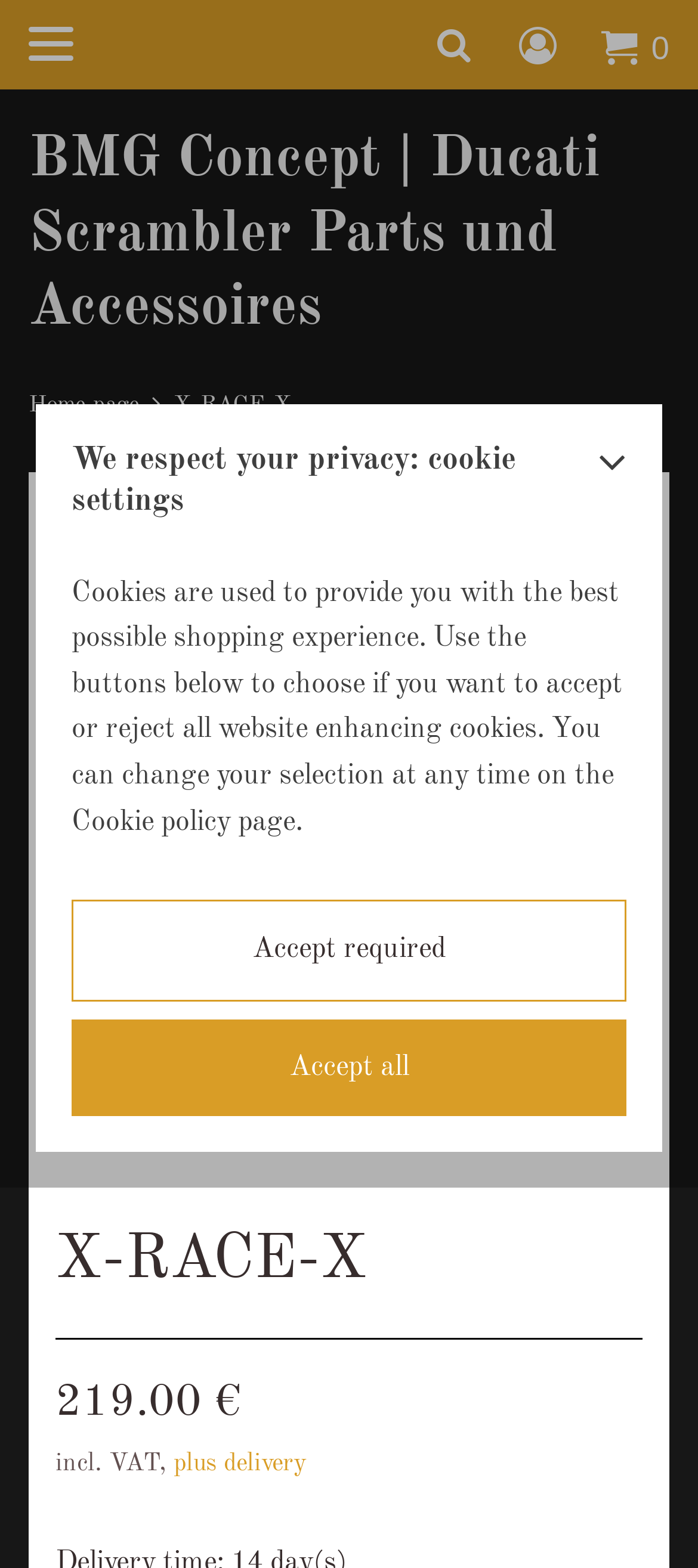Provide the bounding box coordinates for the area that should be clicked to complete the instruction: "Open main menu".

[0.041, 0.017, 0.105, 0.039]